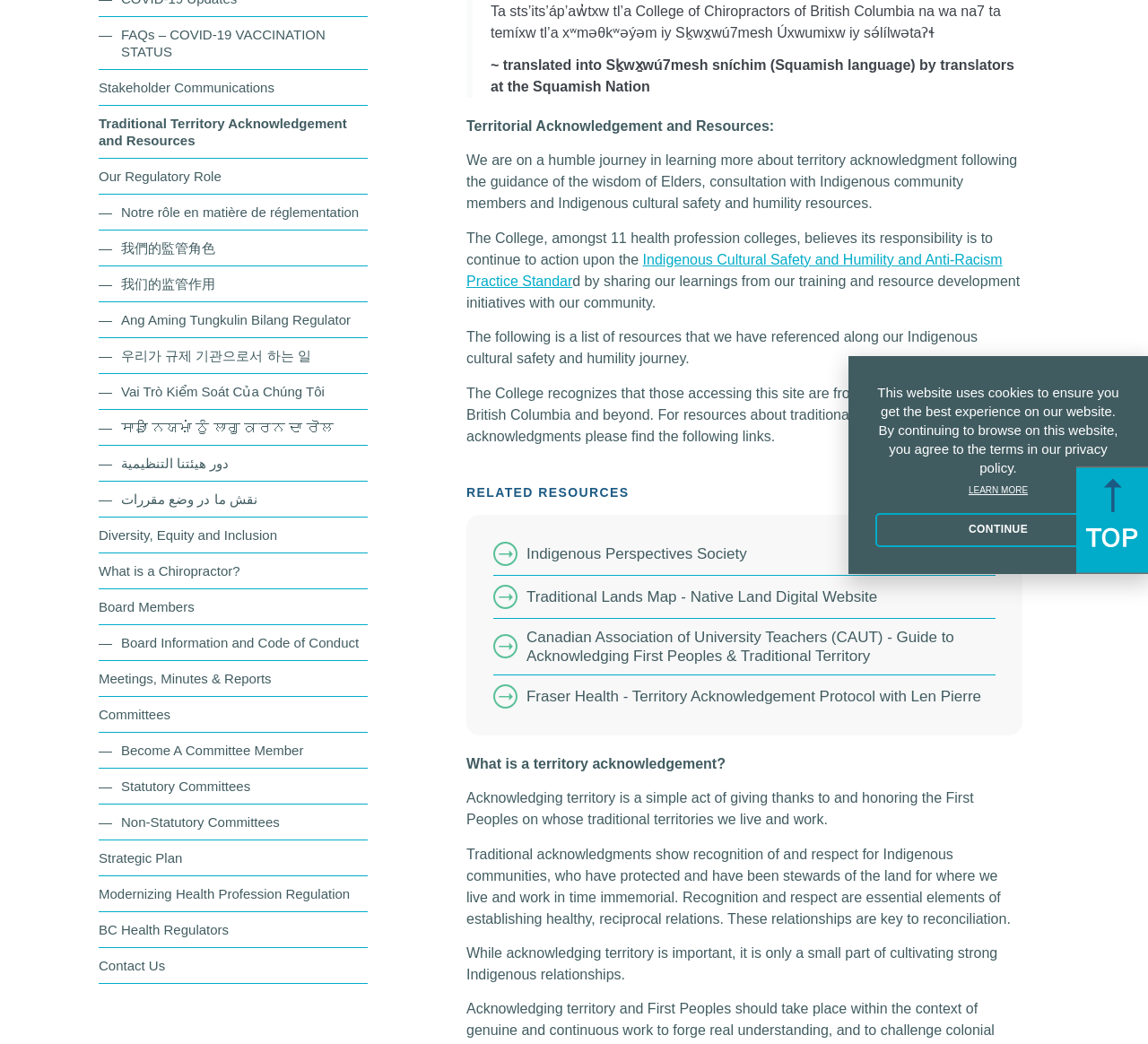Based on the element description: "FAQs – COVID-19 VACCINATION STATUS", identify the UI element and provide its bounding box coordinates. Use four float numbers between 0 and 1, [left, top, right, bottom].

[0.086, 0.016, 0.32, 0.067]